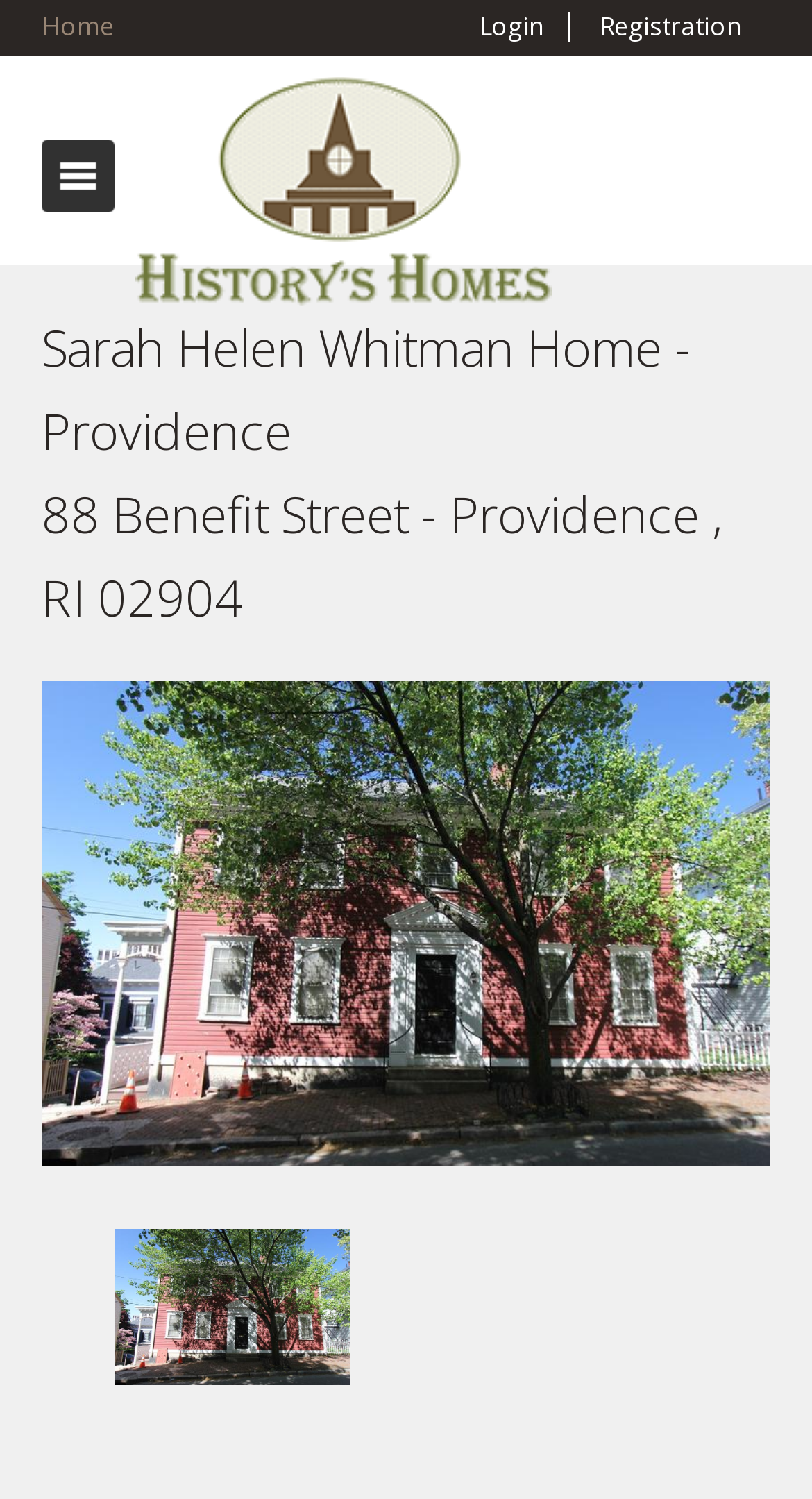Using the format (top-left x, top-left y, bottom-right x, bottom-right y), and given the element description, identify the bounding box coordinates within the screenshot: Registration

[0.708, 0.008, 0.944, 0.028]